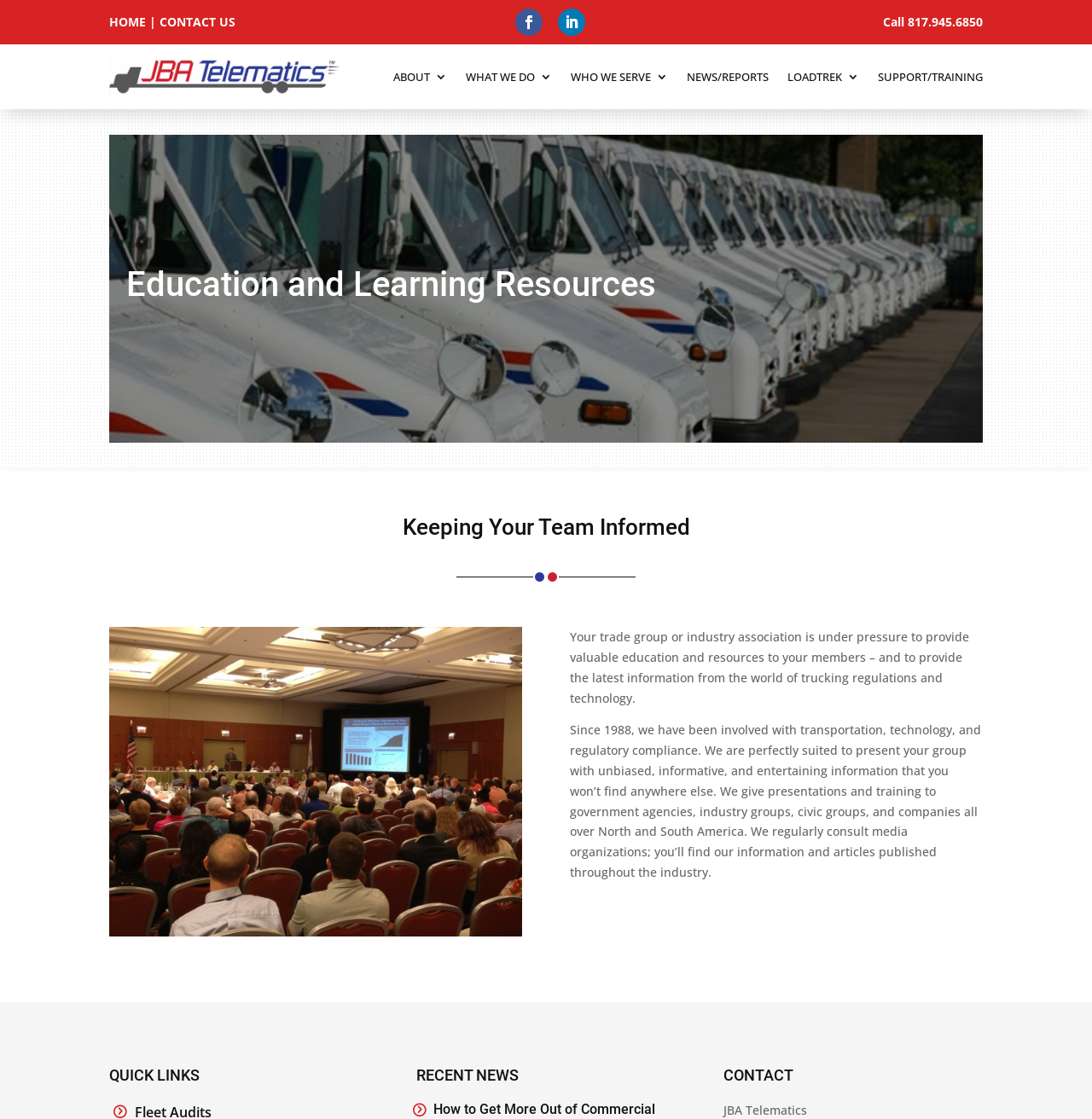Use a single word or phrase to answer the question:
How many images are on the webpage?

2